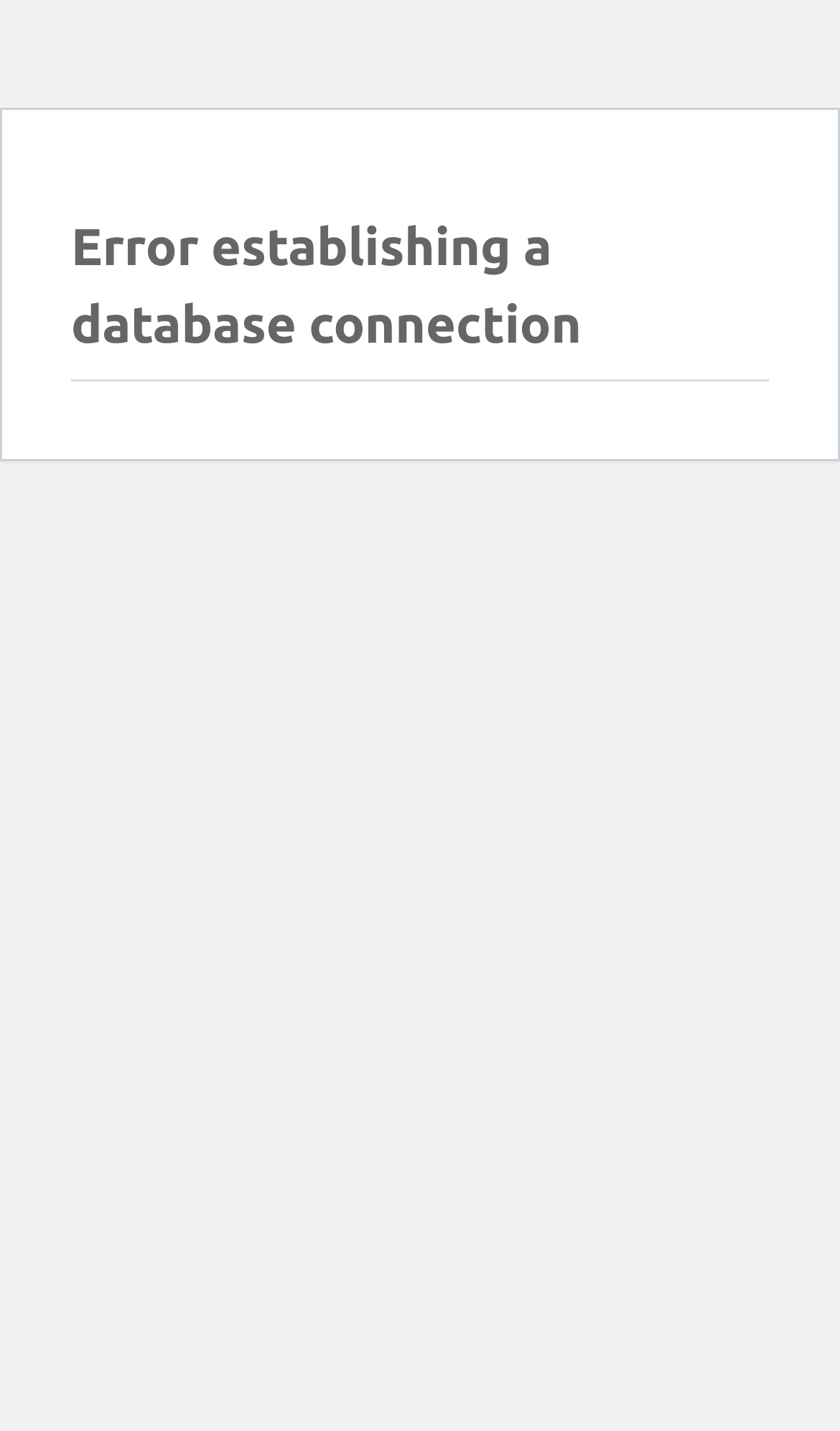Extract the main title from the webpage.

Error establishing a database connection